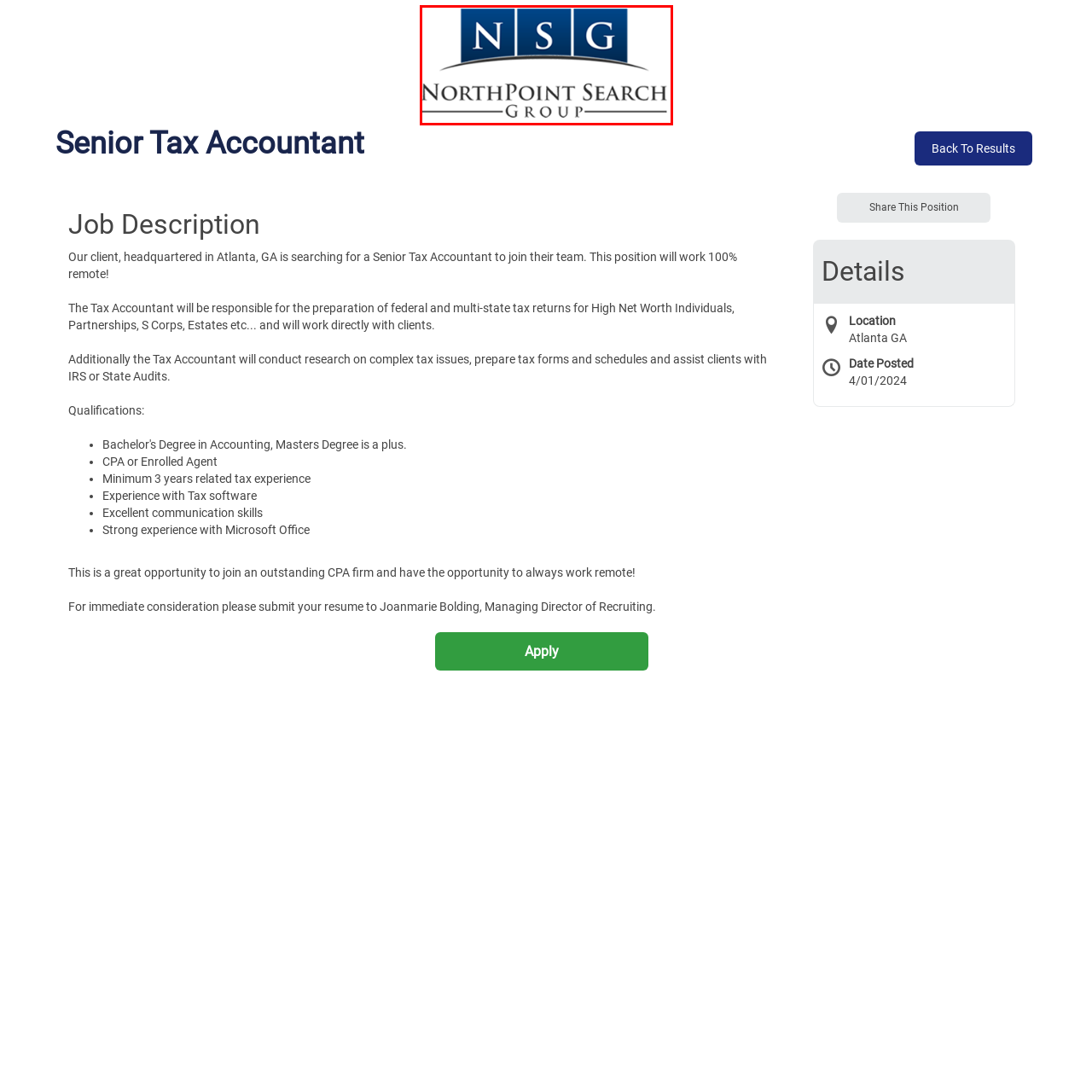What is the color scheme of the logo?
Study the image surrounded by the red bounding box and answer the question comprehensively, based on the details you see.

The logo features a sleek design with a blue and white color scheme, which emphasizes professionalism and reliability, aligning with the firm's focus on recruitment services.